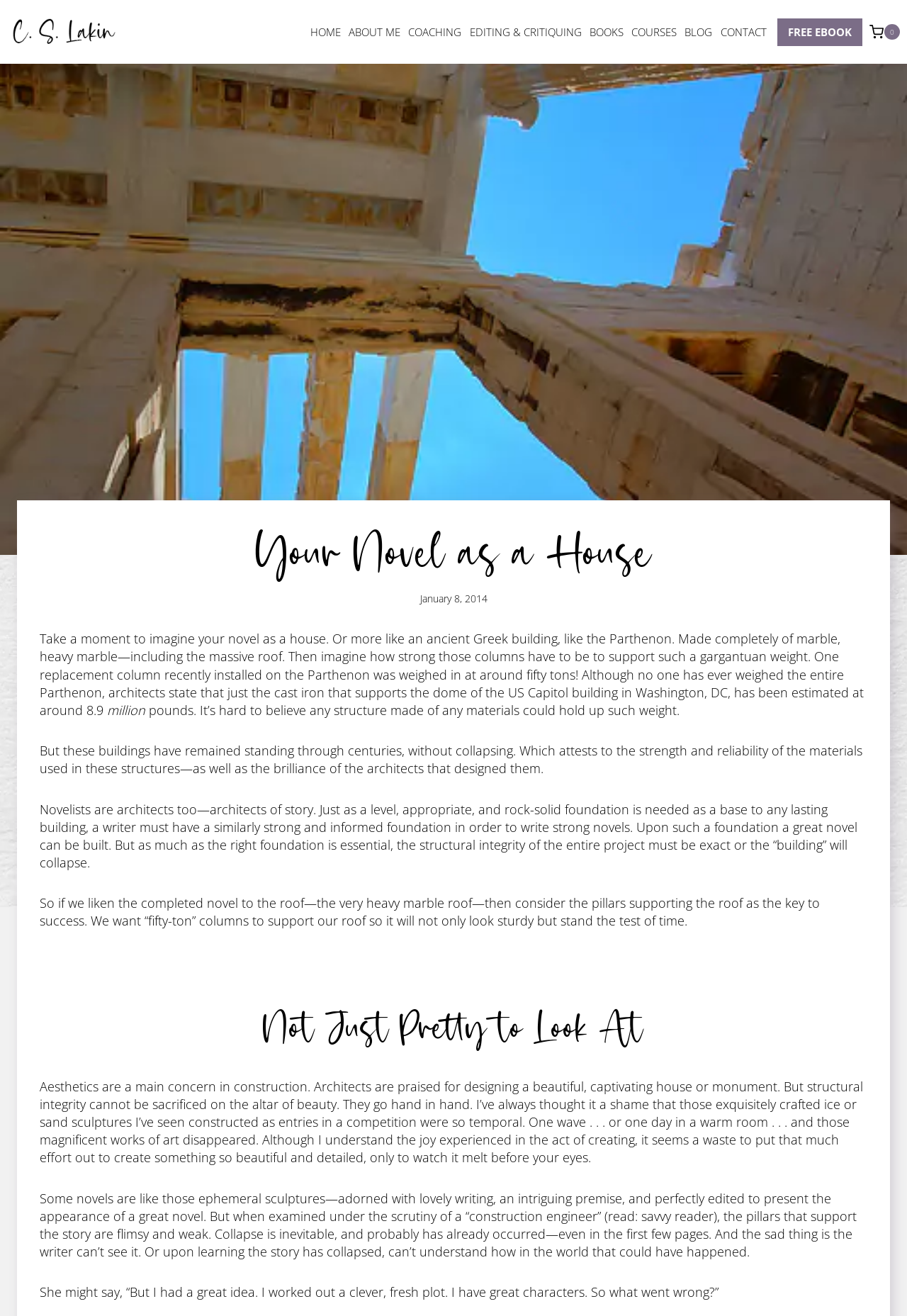Determine the bounding box coordinates of the section to be clicked to follow the instruction: "Click on the 'C. S. Lakin' link". The coordinates should be given as four float numbers between 0 and 1, formatted as [left, top, right, bottom].

[0.008, 0.01, 0.133, 0.039]